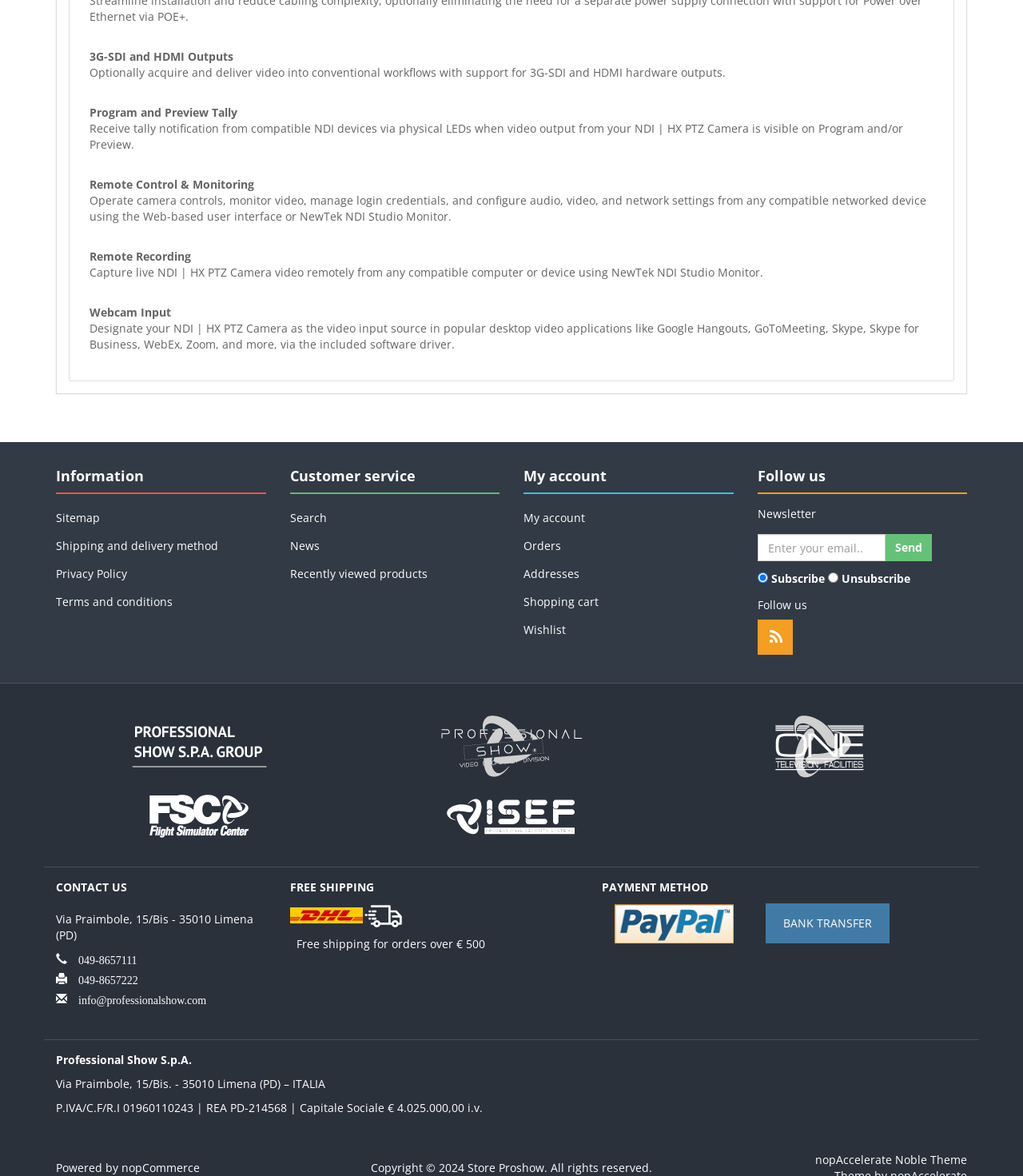Use a single word or phrase to answer this question: 
What is the purpose of the 'Search' link?

Find products